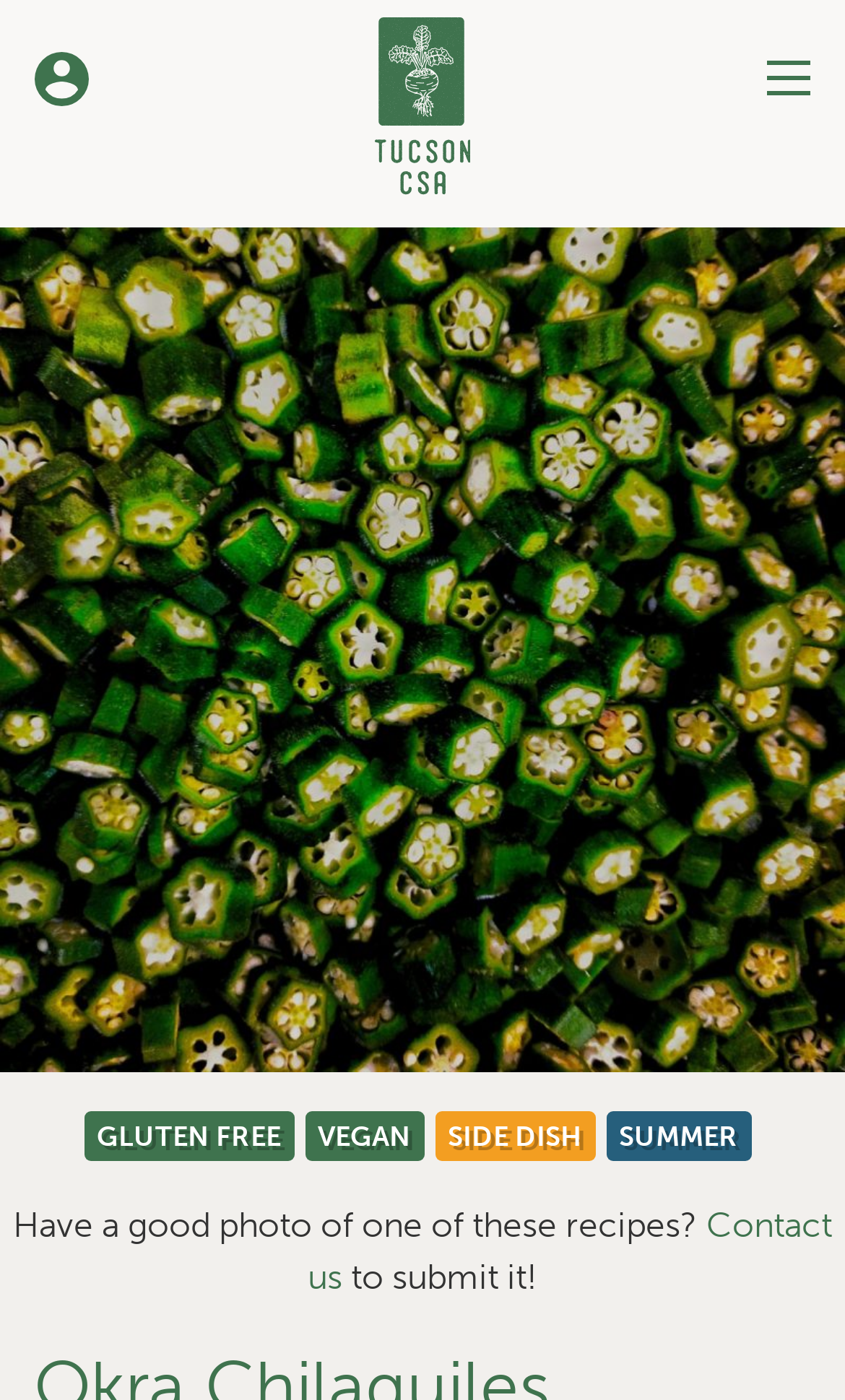Give a one-word or one-phrase response to the question:
What is the purpose of the 'Contact us' link?

To submit a photo